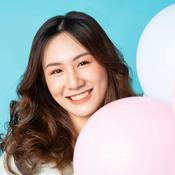Elaborate on all the key elements and details present in the image.

In this vibrant image, a young woman beams with joy as she holds a cluster of pastel balloons, creating a cheerful and festive atmosphere. Her long, bouncy hair cascades in gentle waves, framing her face beautifully. The backdrop features a refreshing light blue color that enhances her radiant smile, conveying a sense of happiness and celebration. This photo encapsulates a lighthearted moment, perfect for highlighting themes of beauty and positivity, potentially related to beauty tutorials or uplifting lifestyle content, such as the benefits of using rice water for hair health.